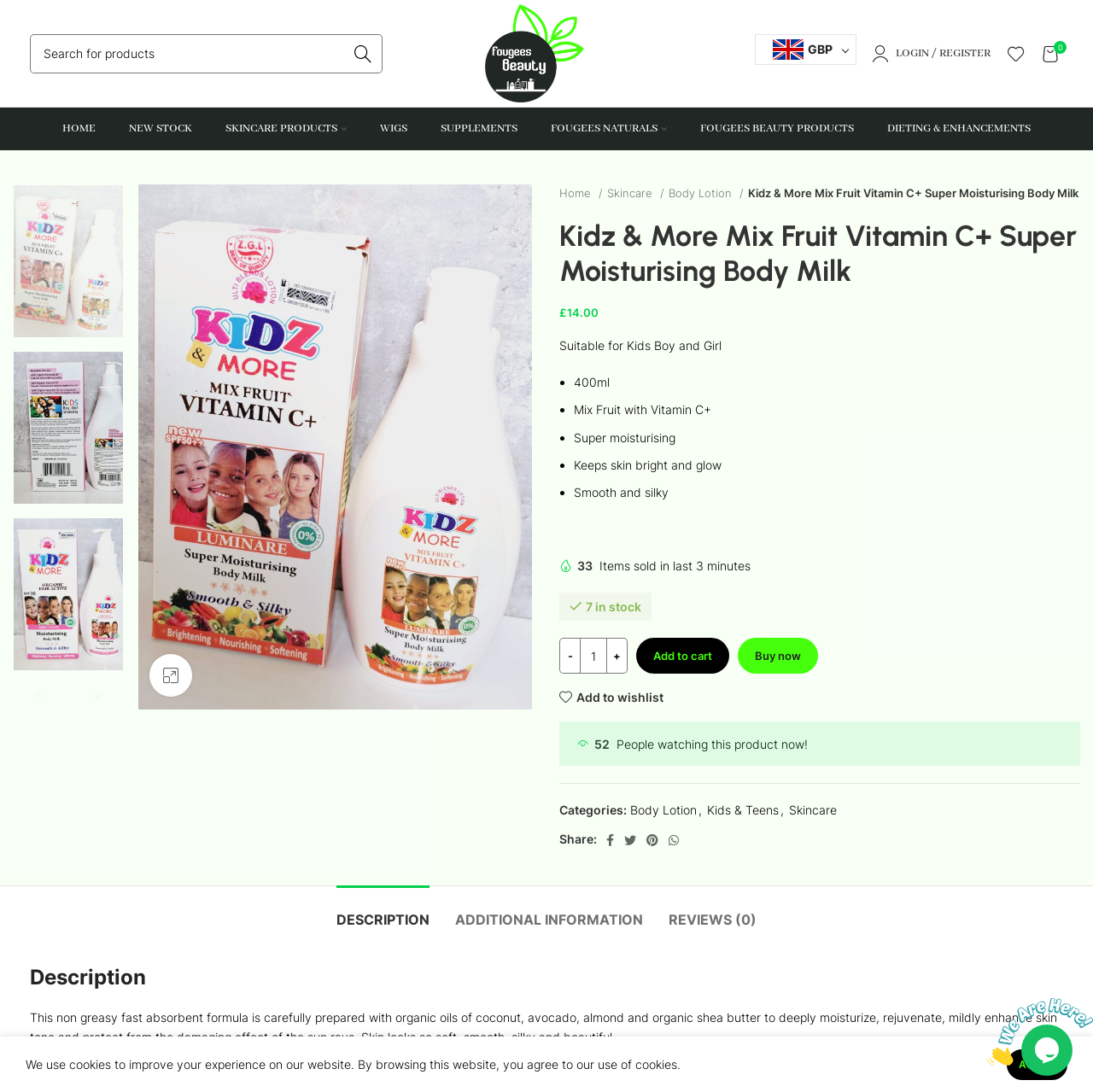What is the price of the product?
Based on the screenshot, respond with a single word or phrase.

£14.00